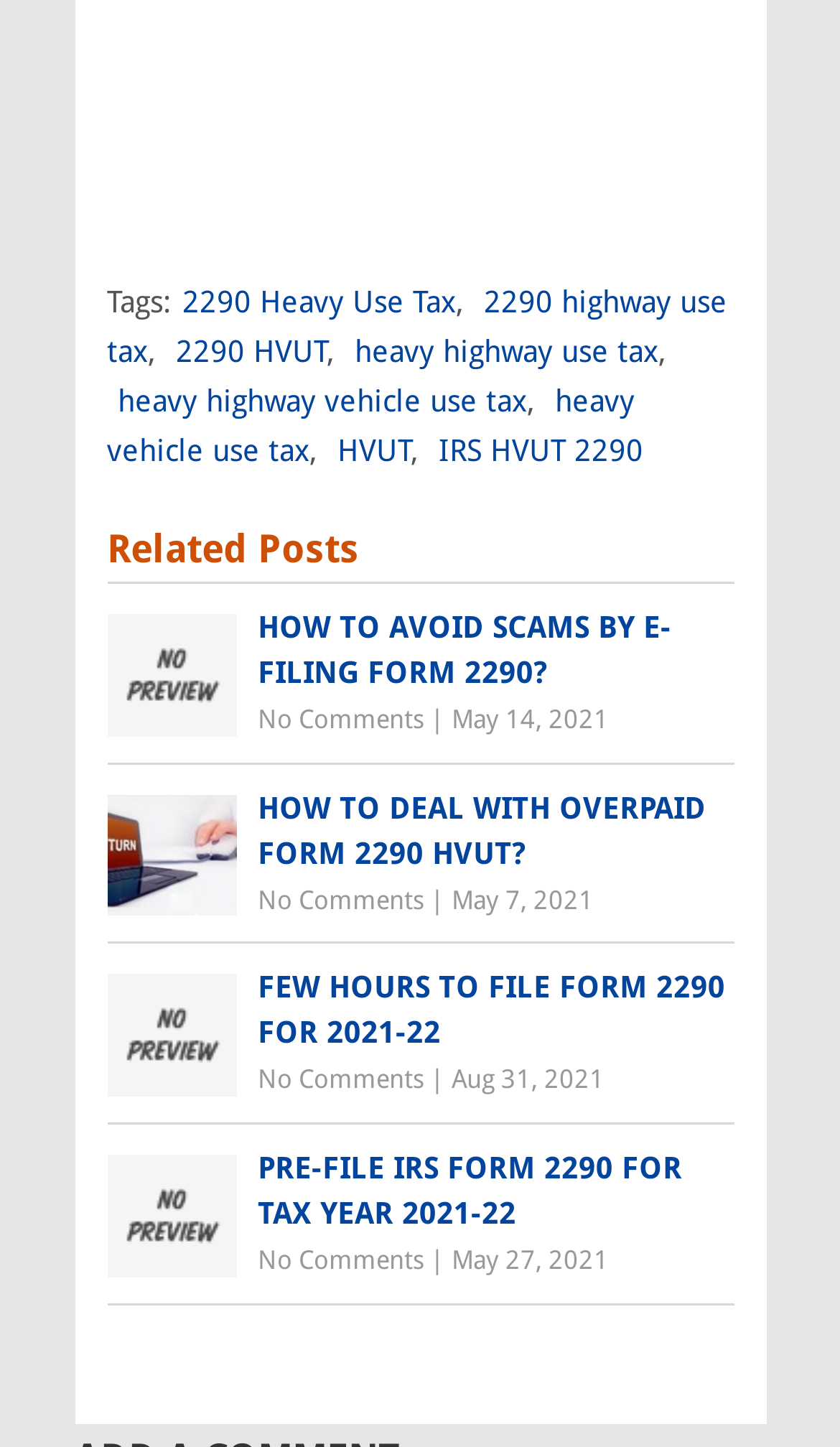From the screenshot, find the bounding box of the UI element matching this description: "title="OpenStrategies"". Supply the bounding box coordinates in the form [left, top, right, bottom], each a float between 0 and 1.

None